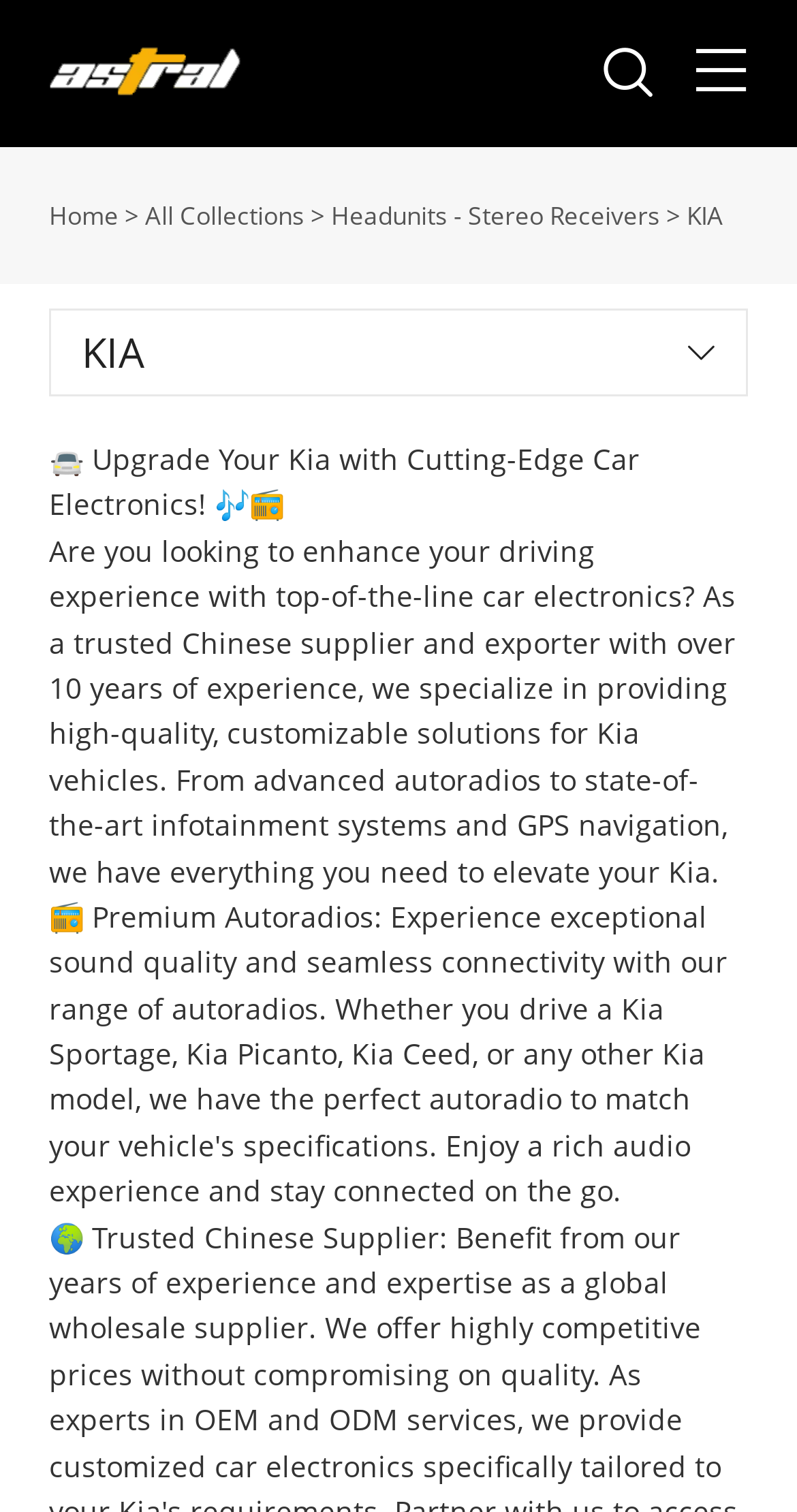What type of experience does the website promise to enhance?
Respond with a short answer, either a single word or a phrase, based on the image.

Driving experience